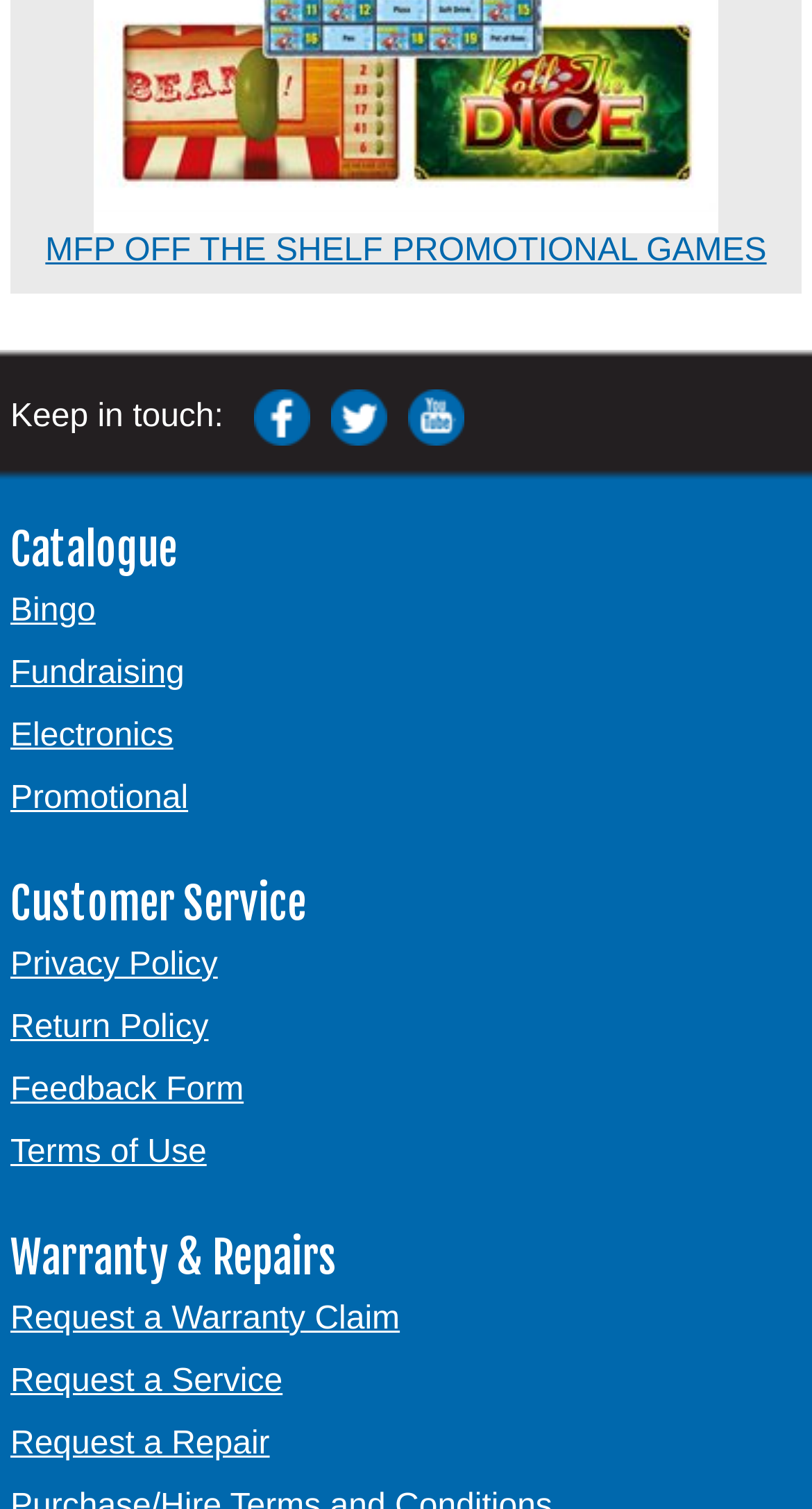Please identify the bounding box coordinates of the area that needs to be clicked to fulfill the following instruction: "Explore Promotional items."

[0.013, 0.517, 0.232, 0.541]